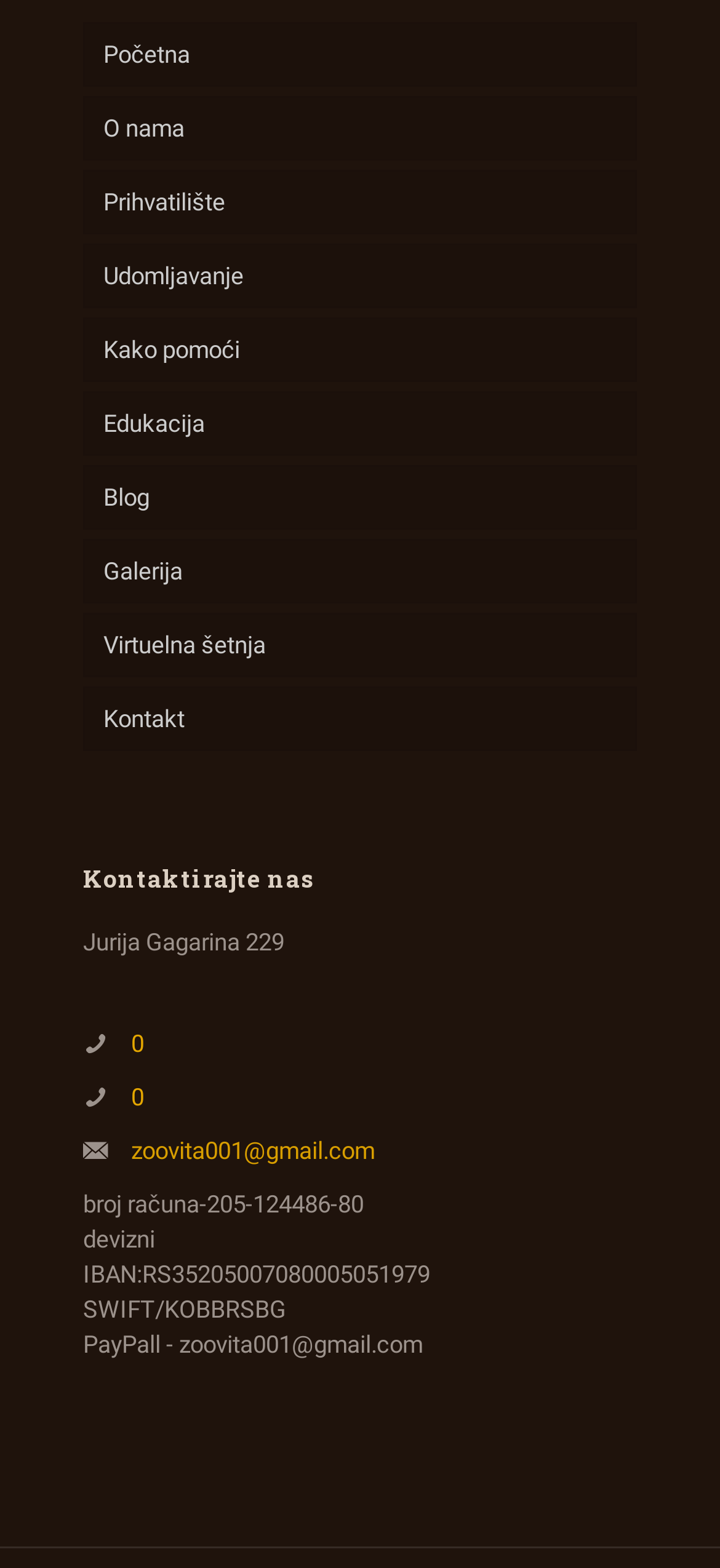Could you specify the bounding box coordinates for the clickable section to complete the following instruction: "learn about education"?

[0.115, 0.25, 0.885, 0.291]